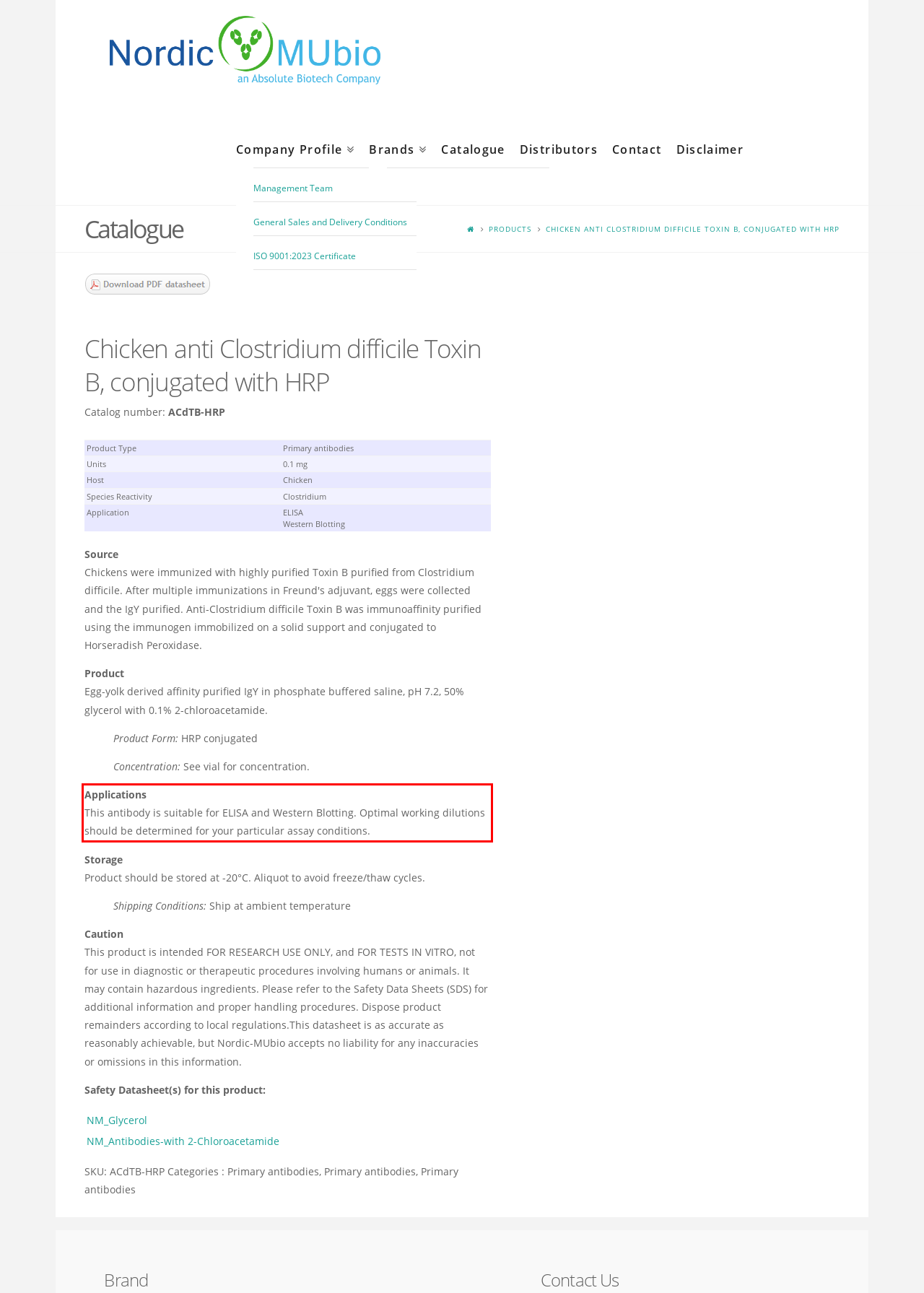Your task is to recognize and extract the text content from the UI element enclosed in the red bounding box on the webpage screenshot.

Applications This antibody is suitable for ELISA and Western Blotting. Optimal working dilutions should be determined for your particular assay conditions.